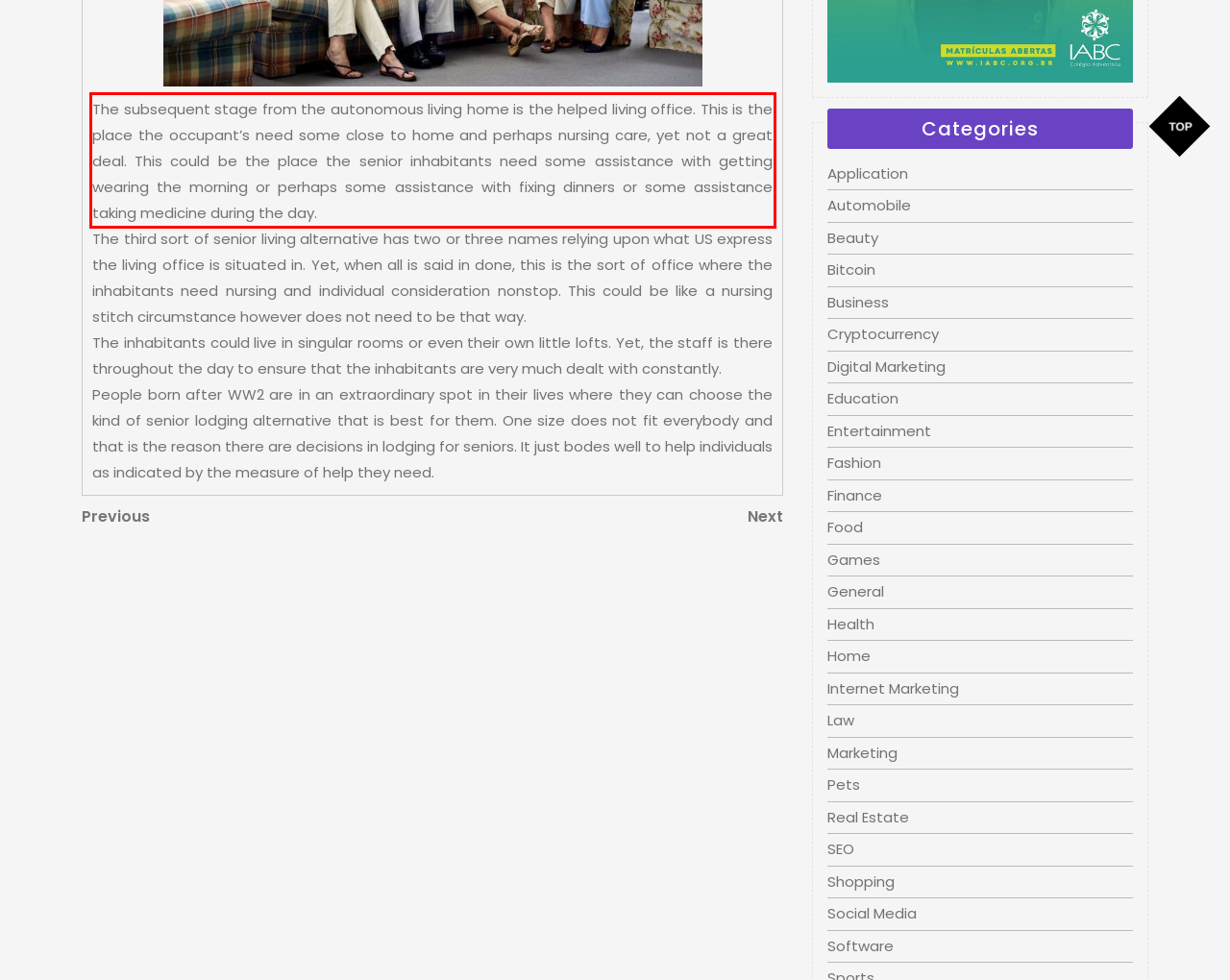Identify and transcribe the text content enclosed by the red bounding box in the given screenshot.

The subsequent stage from the autonomous living home is the helped living office. This is the place the occupant’s need some close to home and perhaps nursing care, yet not a great deal. This could be the place the senior inhabitants need some assistance with getting wearing the morning or perhaps some assistance with fixing dinners or some assistance taking medicine during the day.